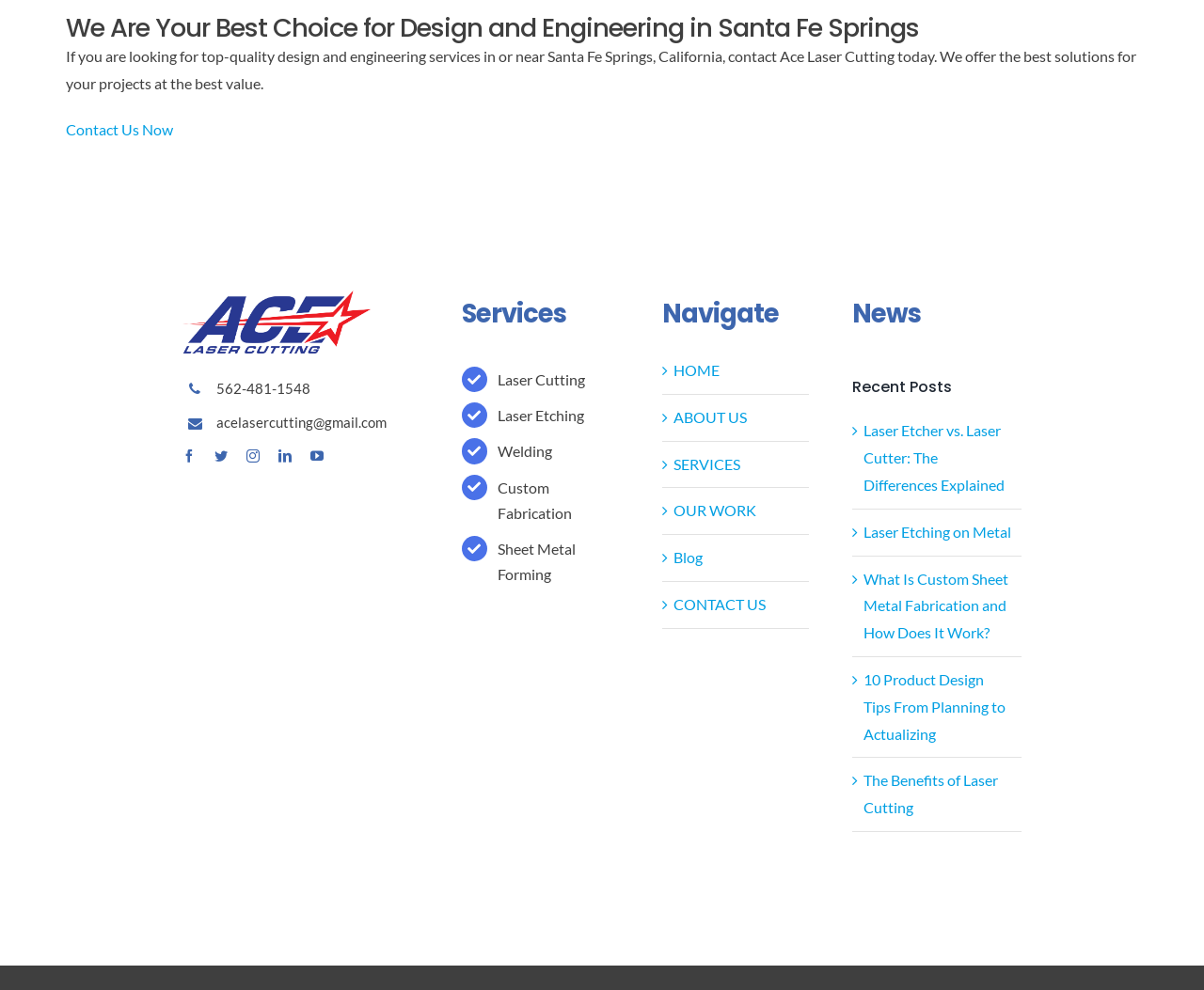Give a one-word or short phrase answer to the question: 
What is the topic of the recent post 'Laser Etcher vs. Laser Cutter: The Differences Explained'?

Laser Etcher vs. Laser Cutter